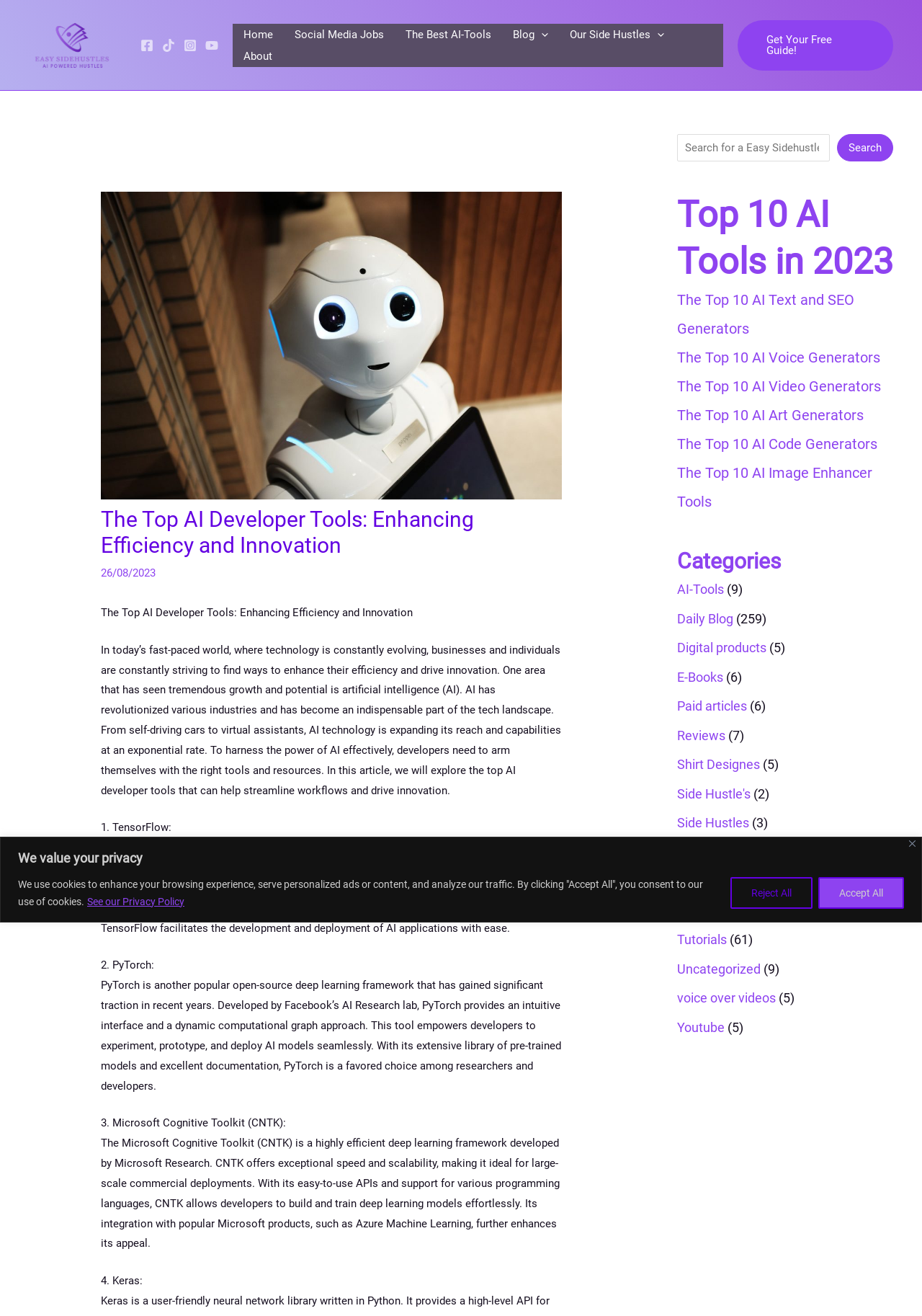Highlight the bounding box coordinates of the element that should be clicked to carry out the following instruction: "Visit the 'Home' page". The coordinates must be given as four float numbers ranging from 0 to 1, i.e., [left, top, right, bottom].

[0.252, 0.018, 0.308, 0.034]